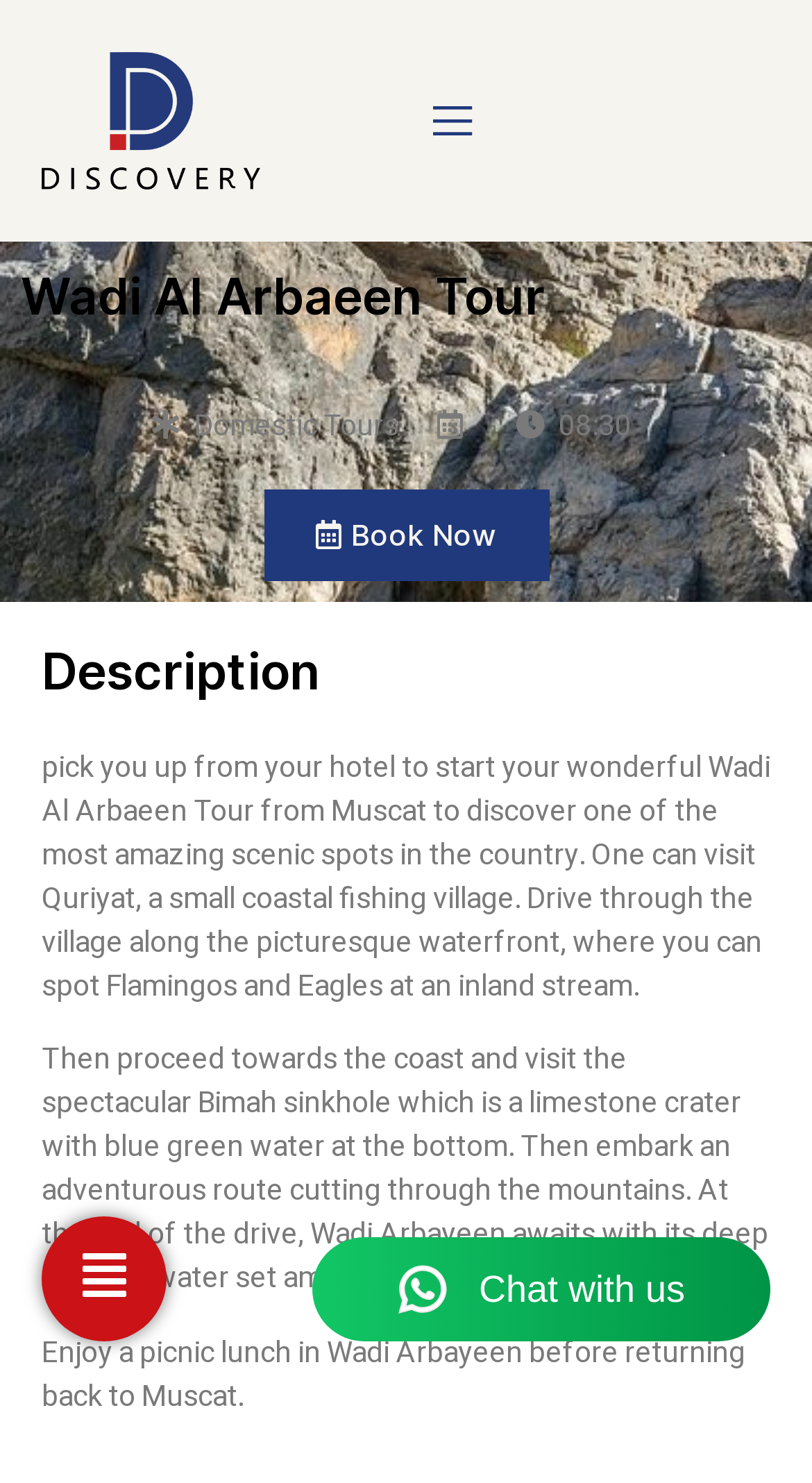Locate the bounding box coordinates of the clickable area to execute the instruction: "Select the No. of Guests". Provide the coordinates as four float numbers between 0 and 1, represented as [left, top, right, bottom].

[0.077, 0.858, 0.923, 0.921]